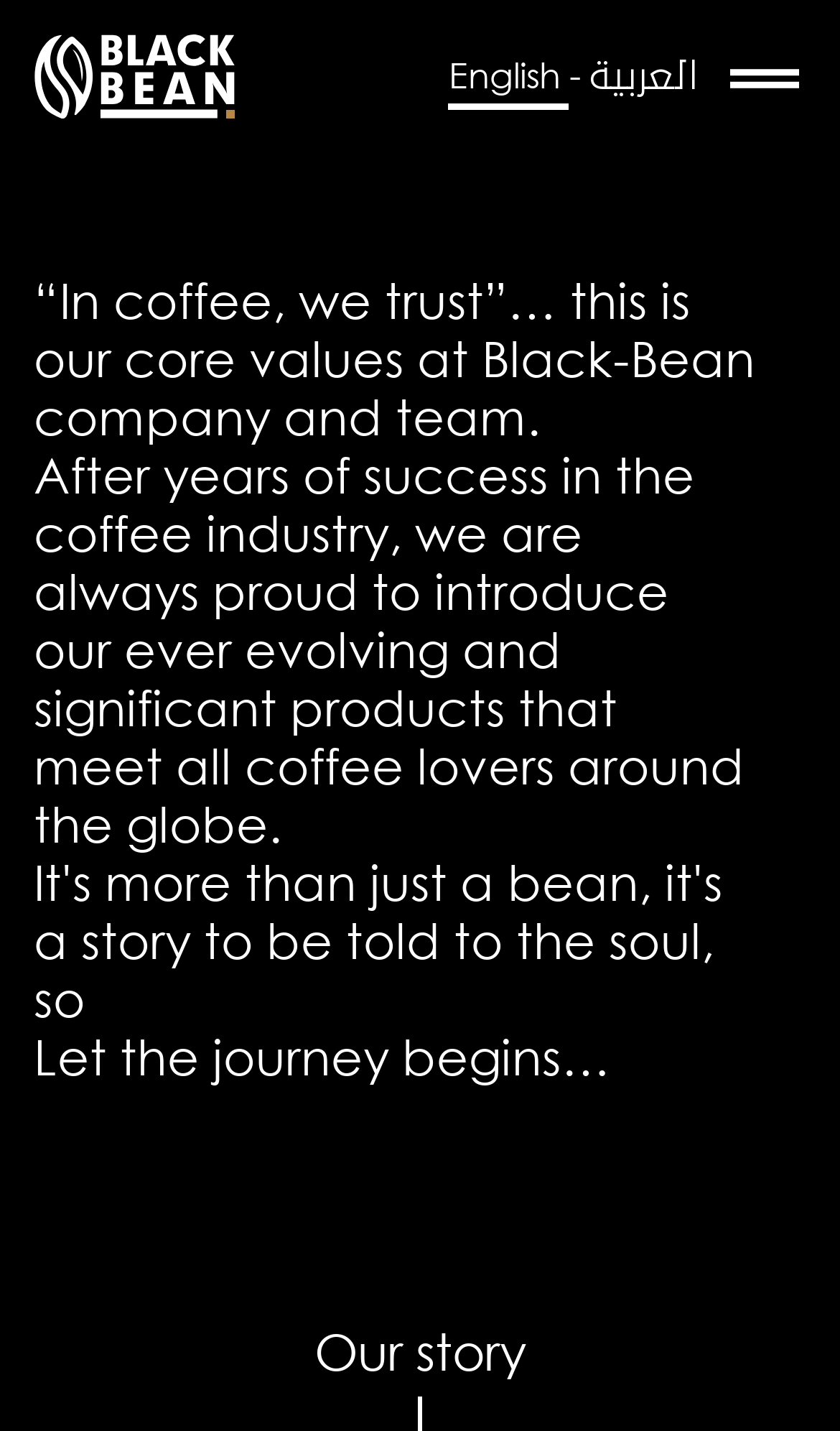What is the core value of Black-Bean company?
Refer to the image and answer the question using a single word or phrase.

In coffee, we trust